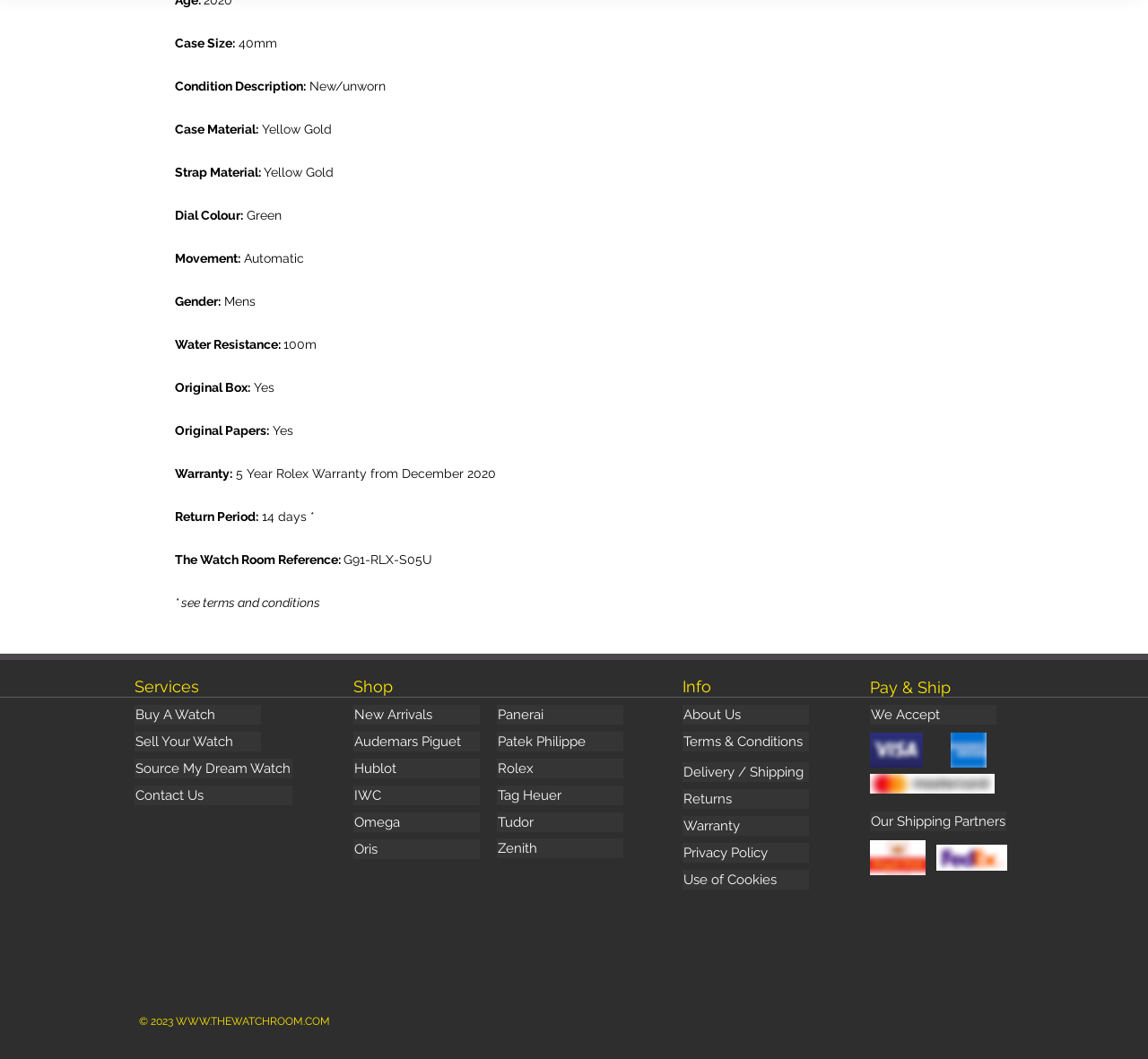Identify the bounding box for the UI element described as: "Source My Dream Watch". The coordinates should be four float numbers between 0 and 1, i.e., [left, top, right, bottom].

[0.117, 0.717, 0.255, 0.735]